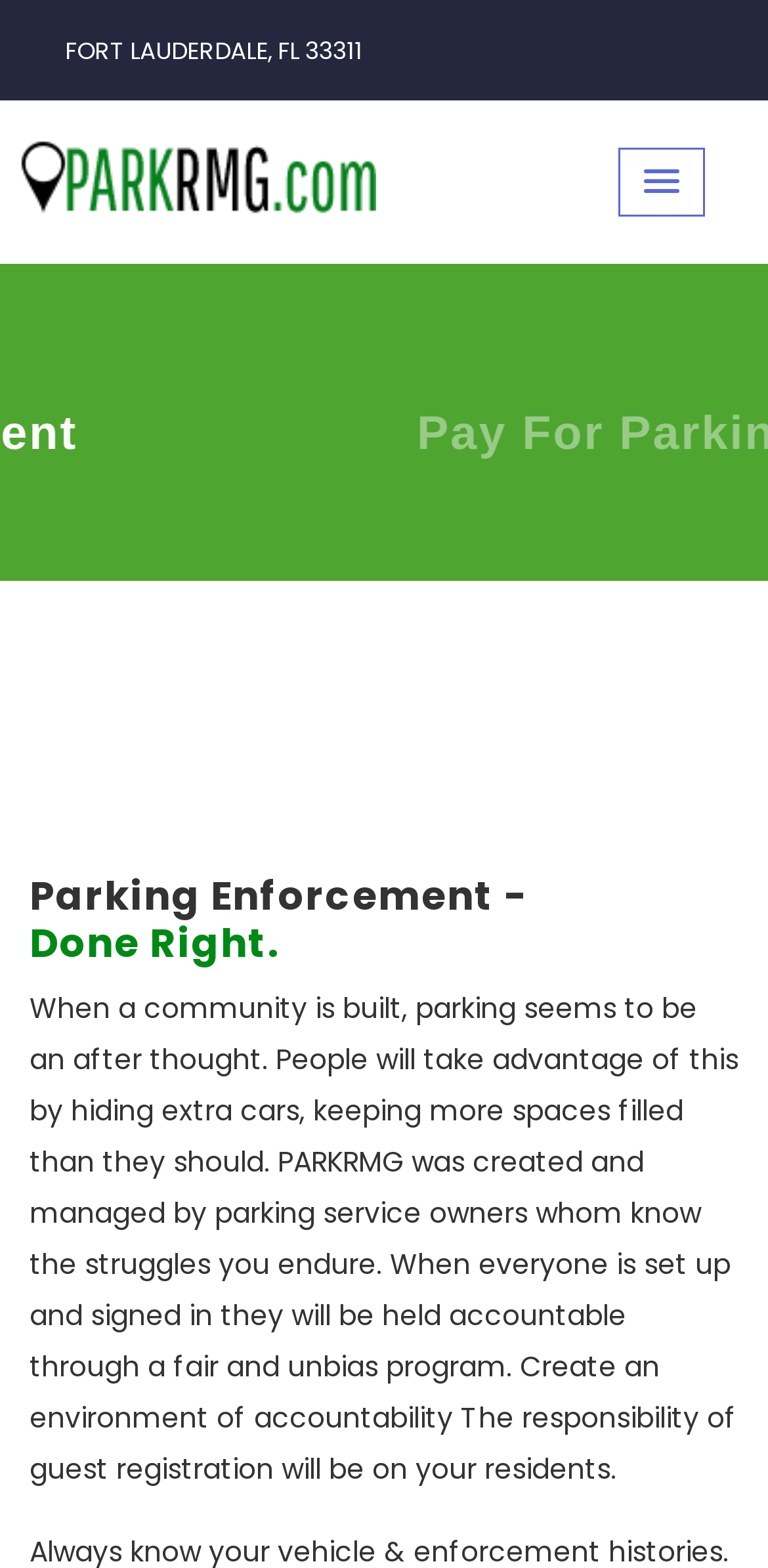Provide a single word or phrase to answer the given question: 
What is the theme of the webpage?

Parking Enforcement